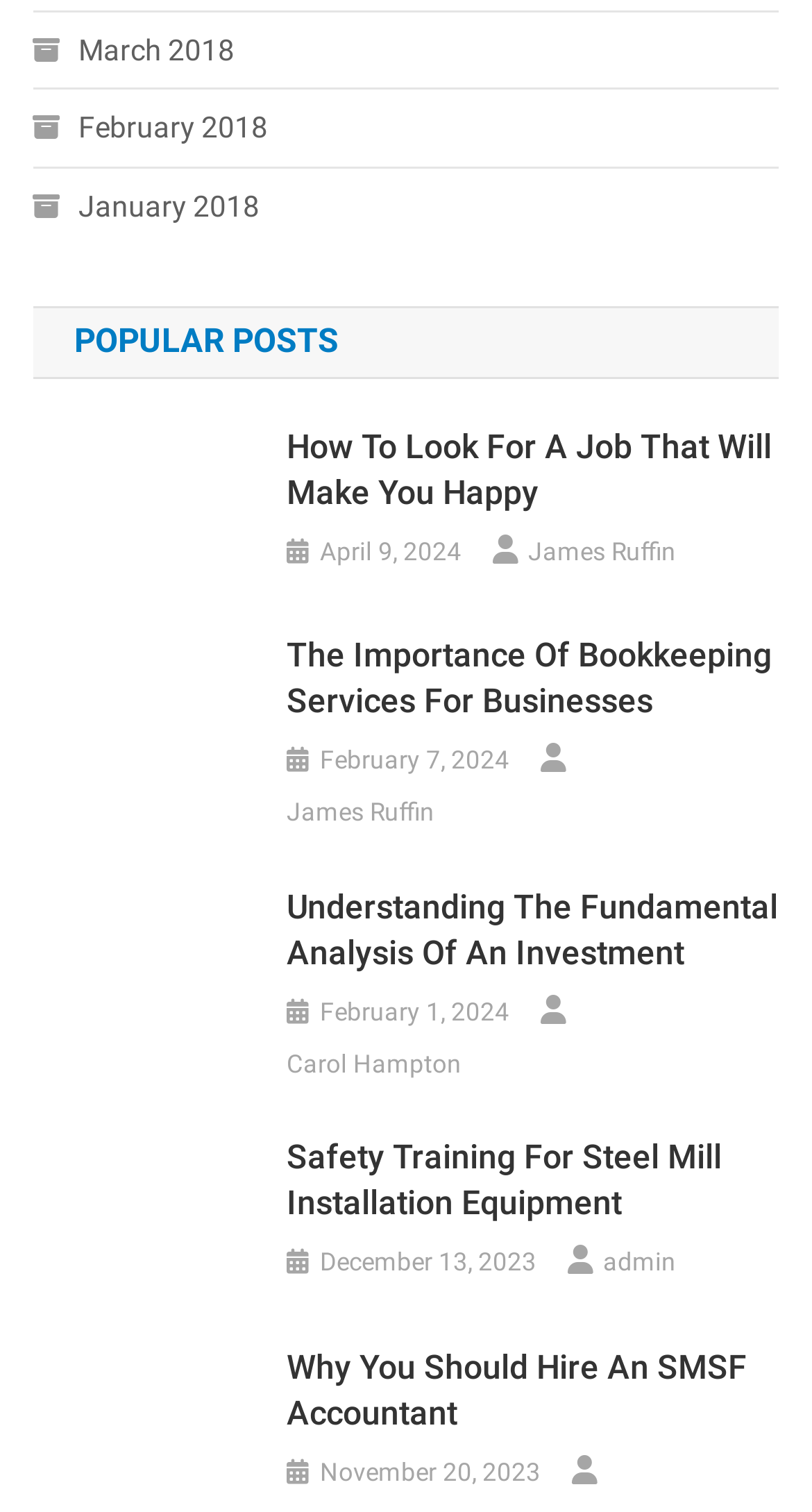Please specify the bounding box coordinates for the clickable region that will help you carry out the instruction: "Apply for Heating and Cooling Equipment Financing".

None